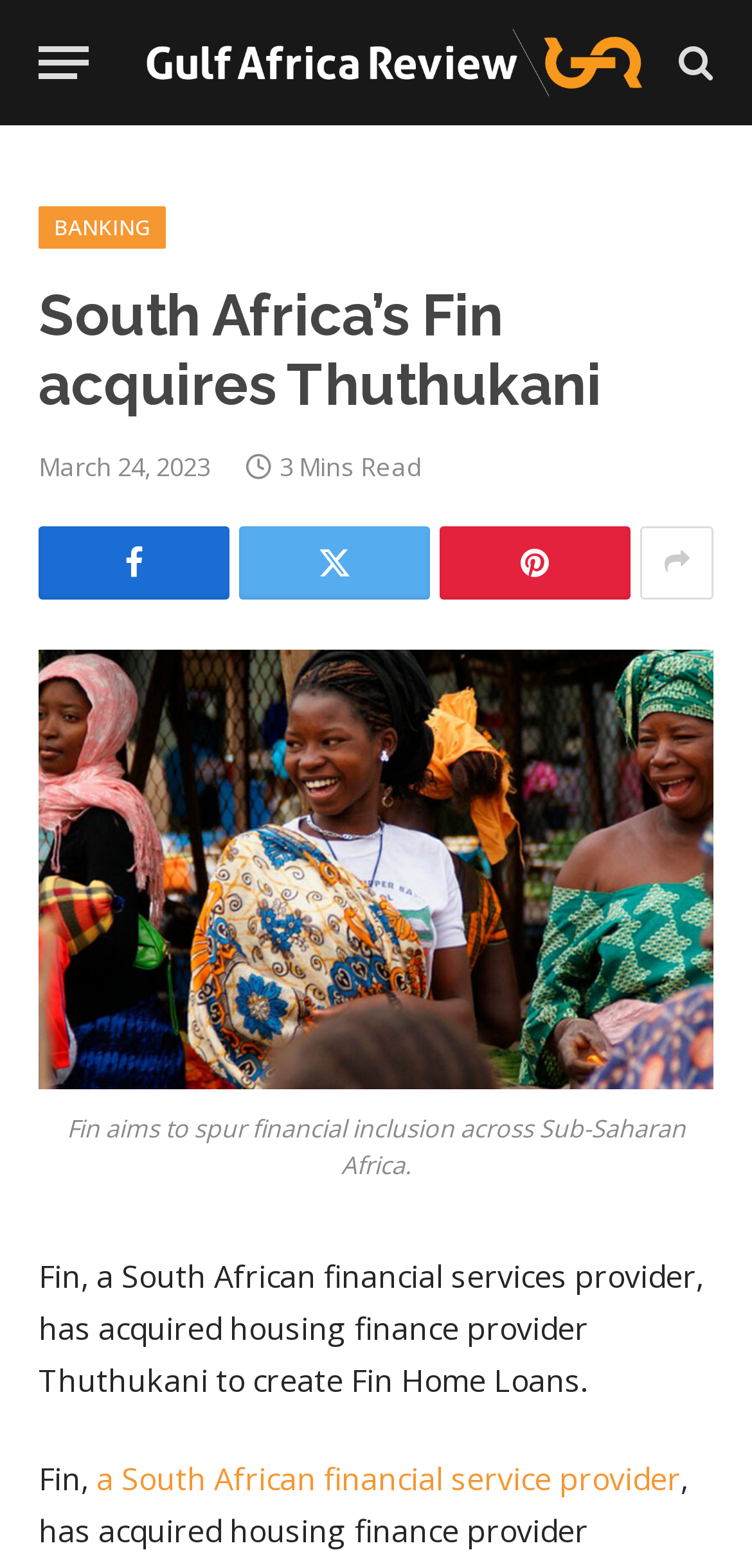Please specify the bounding box coordinates of the clickable region necessary for completing the following instruction: "Visit Gulf Africa Review". The coordinates must consist of four float numbers between 0 and 1, i.e., [left, top, right, bottom].

[0.195, 0.006, 0.854, 0.074]